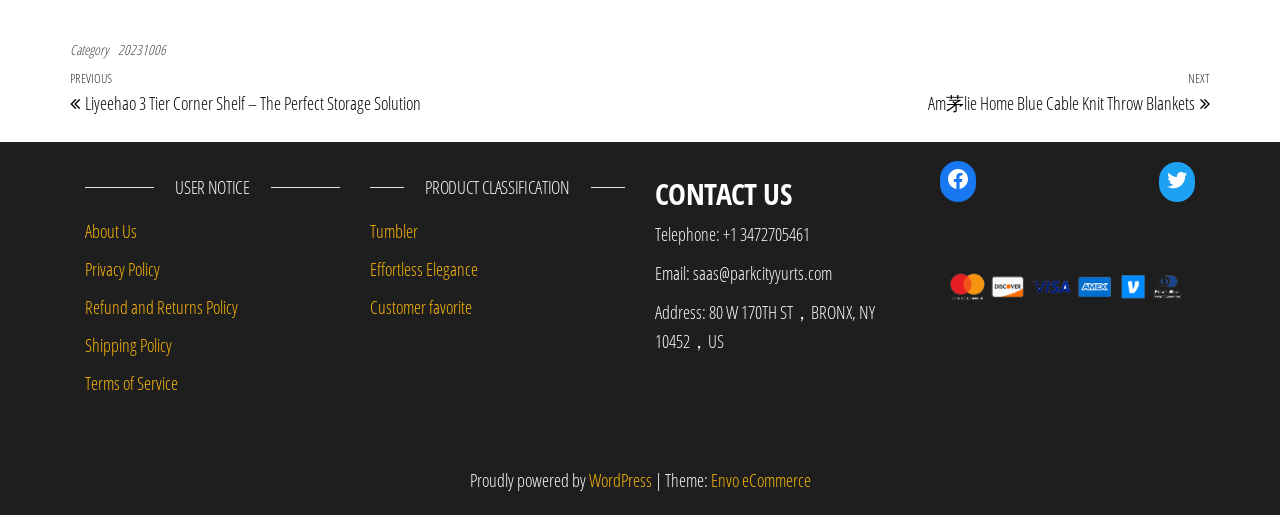Given the element description Tumbler, predict the bounding box coordinates for the UI element in the webpage screenshot. The format should be (top-left x, top-left y, bottom-right x, bottom-right y), and the values should be between 0 and 1.

[0.289, 0.426, 0.327, 0.473]